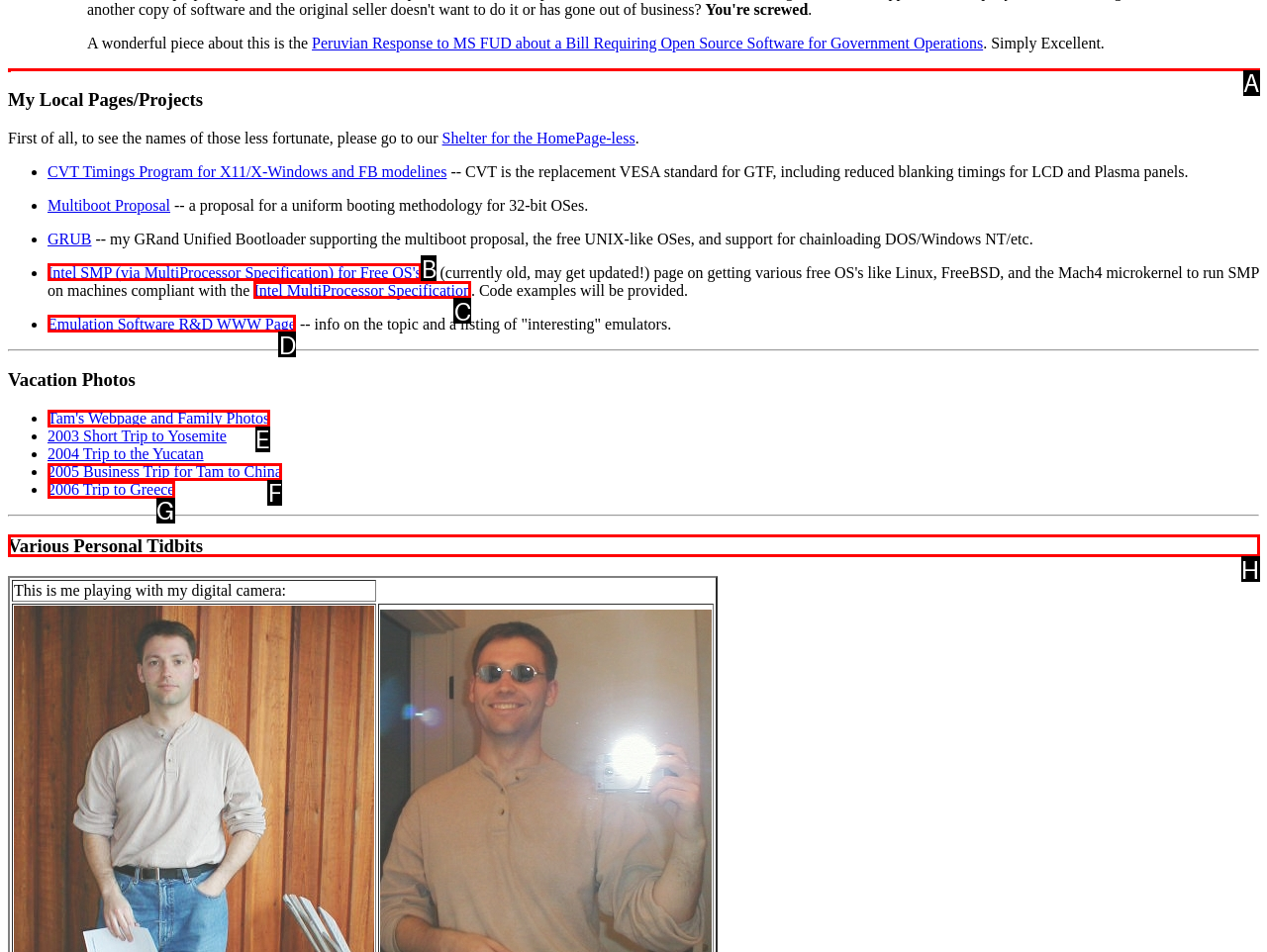From the options presented, which lettered element matches this description: Tam's Webpage and Family Photos
Reply solely with the letter of the matching option.

E